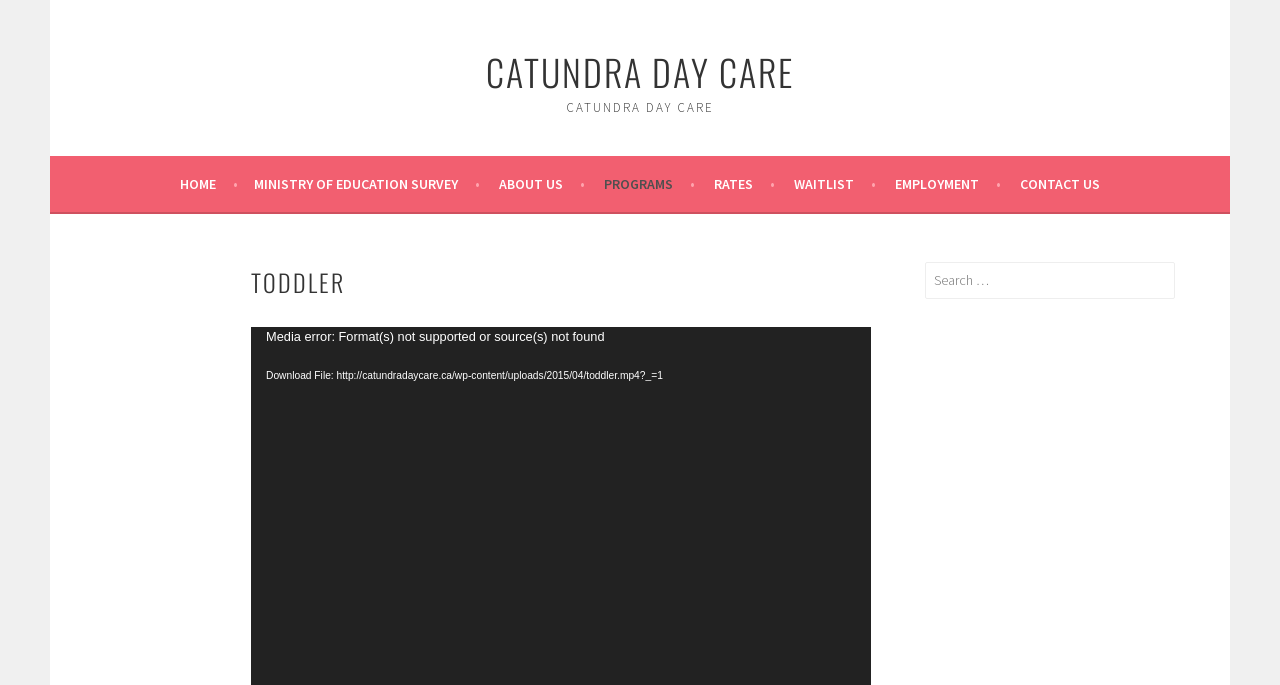Please specify the coordinates of the bounding box for the element that should be clicked to carry out this instruction: "Download the toddler video". The coordinates must be four float numbers between 0 and 1, formatted as [left, top, right, bottom].

[0.196, 0.537, 0.68, 0.56]